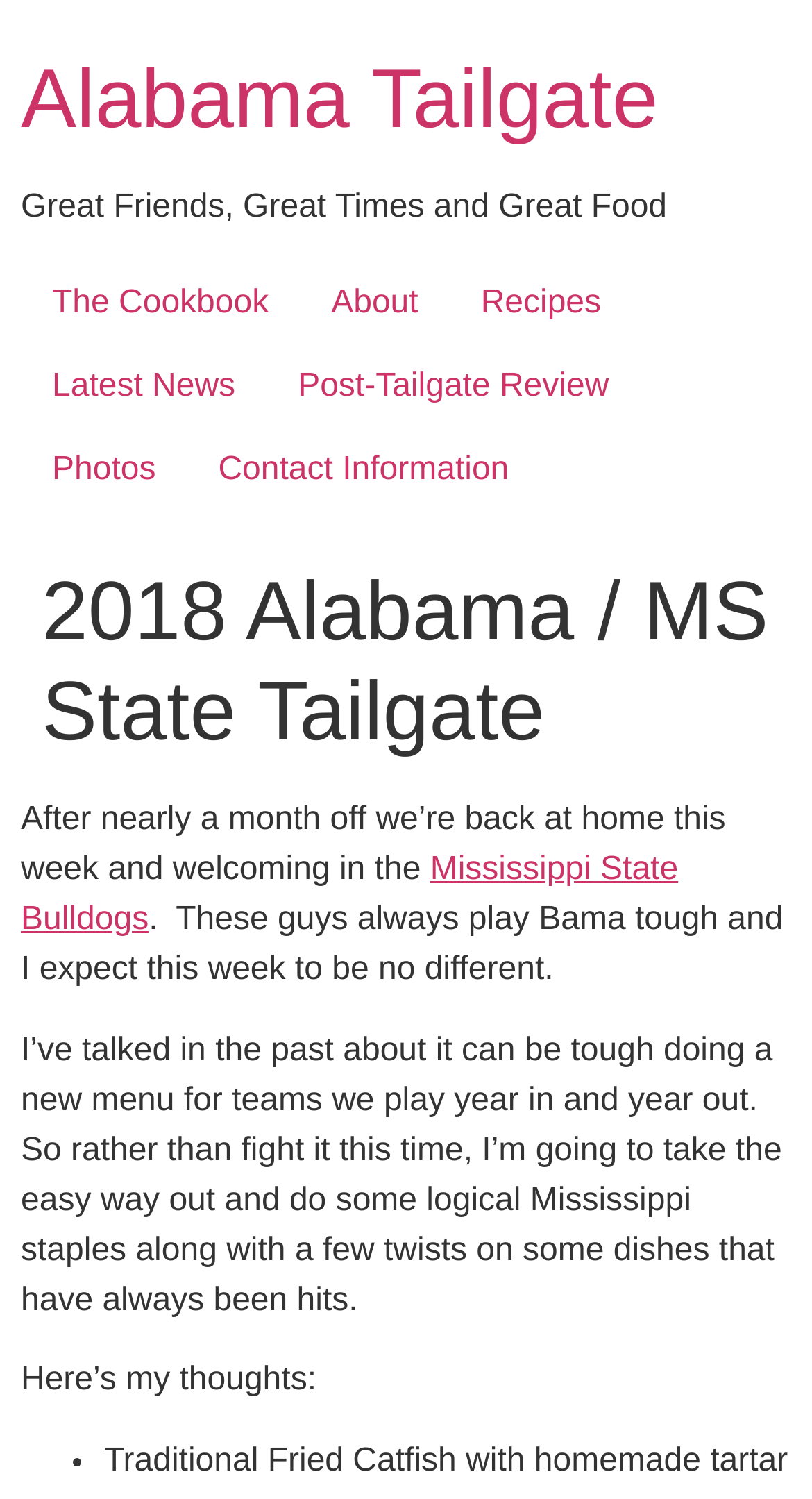Give a short answer to this question using one word or a phrase:
What team is mentioned in the article?

Mississippi State Bulldogs